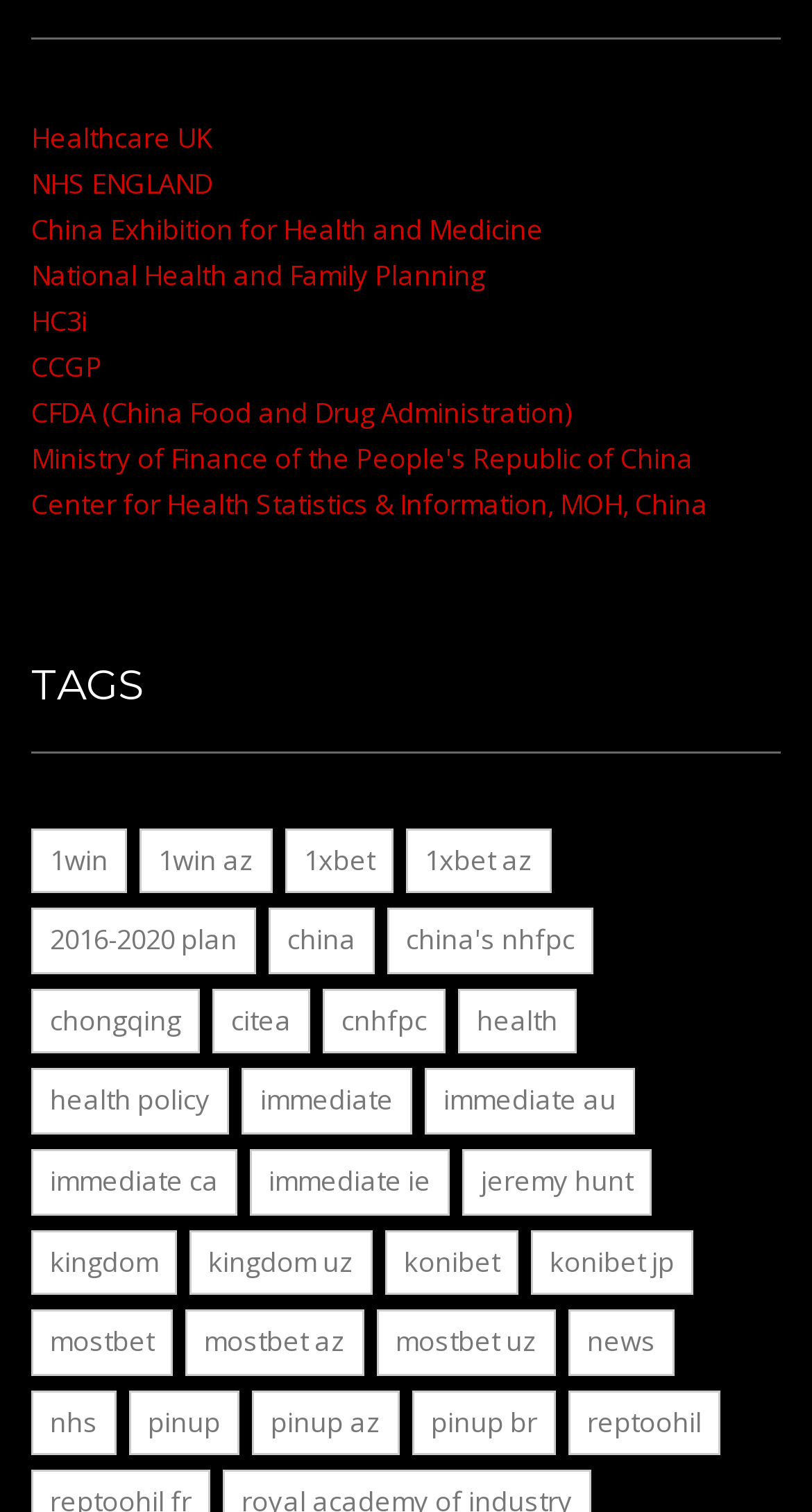Locate the bounding box coordinates of the clickable part needed for the task: "Read about the '2016-2020 Plan'".

[0.038, 0.601, 0.315, 0.644]